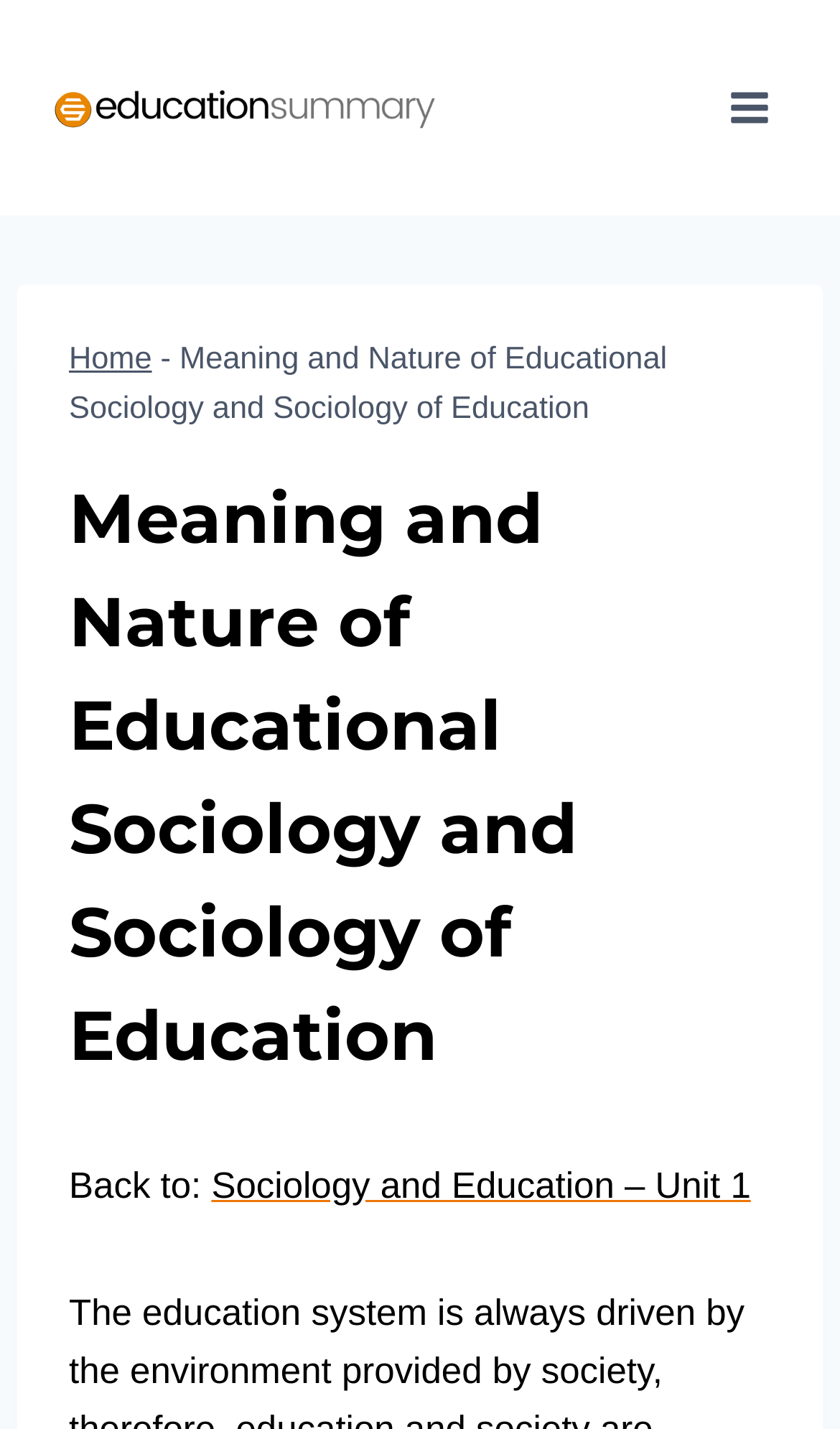Answer in one word or a short phrase: 
What is the logo of the website?

Education Summary logo